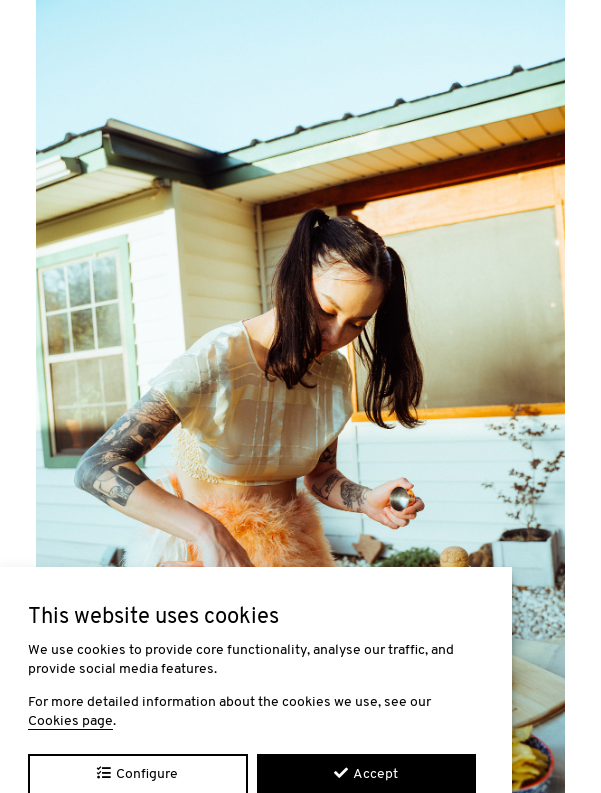Respond with a single word or phrase for the following question: 
What is the purpose of the cookie consent banner?

to enhance user experience